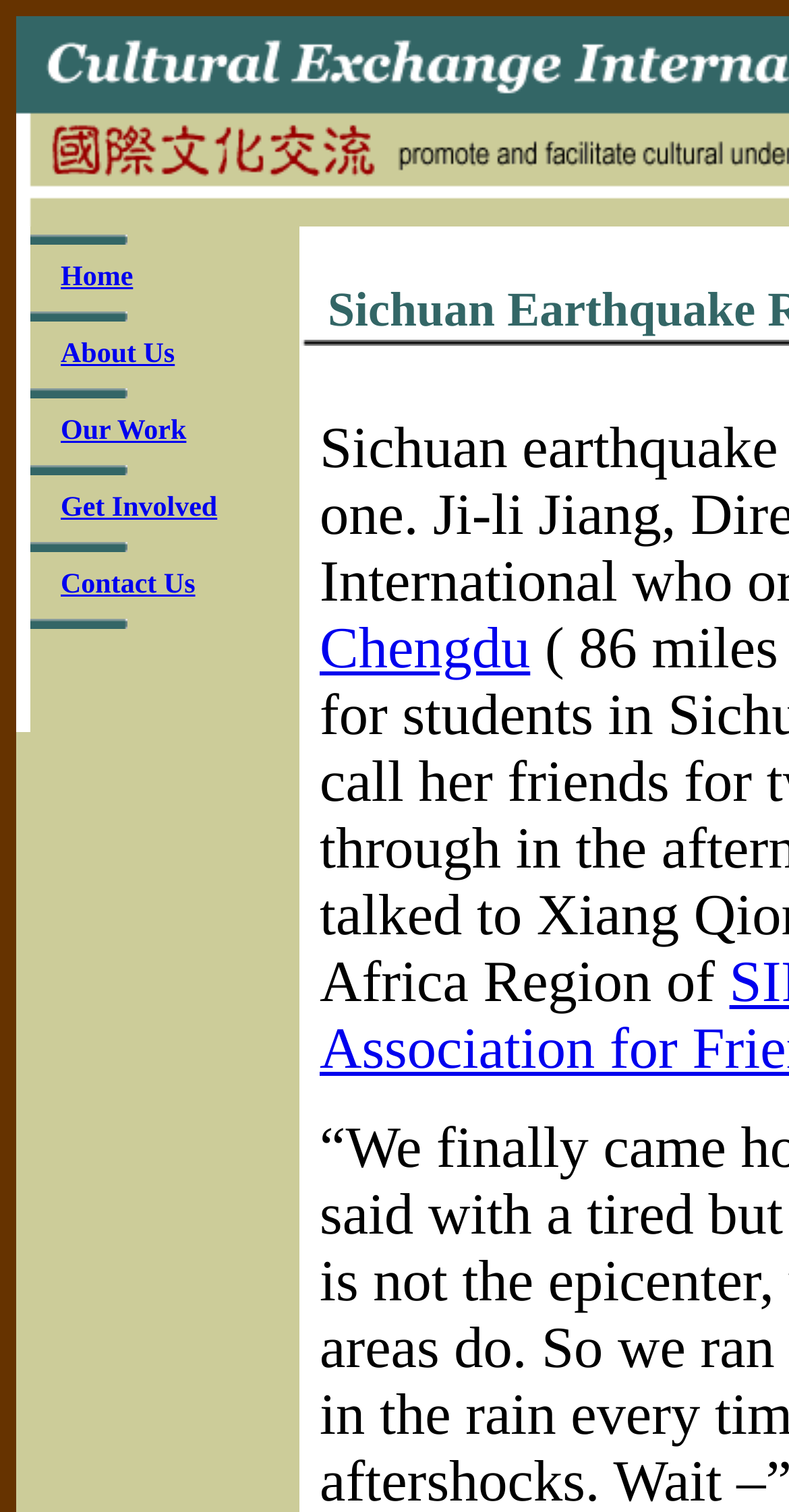What is the position of the 'About Us' link?
Answer with a single word or phrase by referring to the visual content.

Third from the top